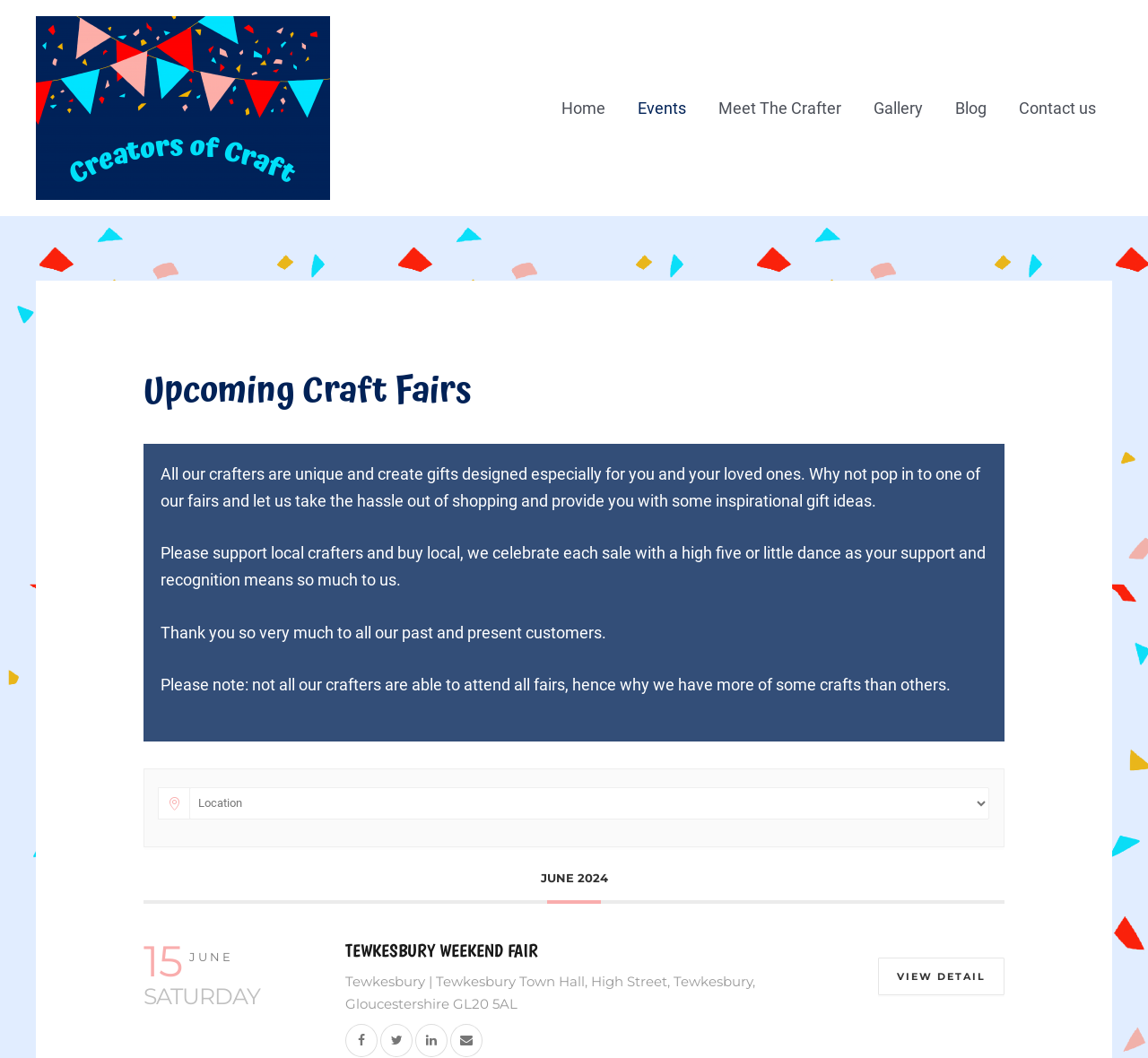Find the bounding box coordinates for the element that must be clicked to complete the instruction: "Click the Creators of Craft Tewkesbury Logo". The coordinates should be four float numbers between 0 and 1, indicated as [left, top, right, bottom].

[0.031, 0.015, 0.288, 0.189]